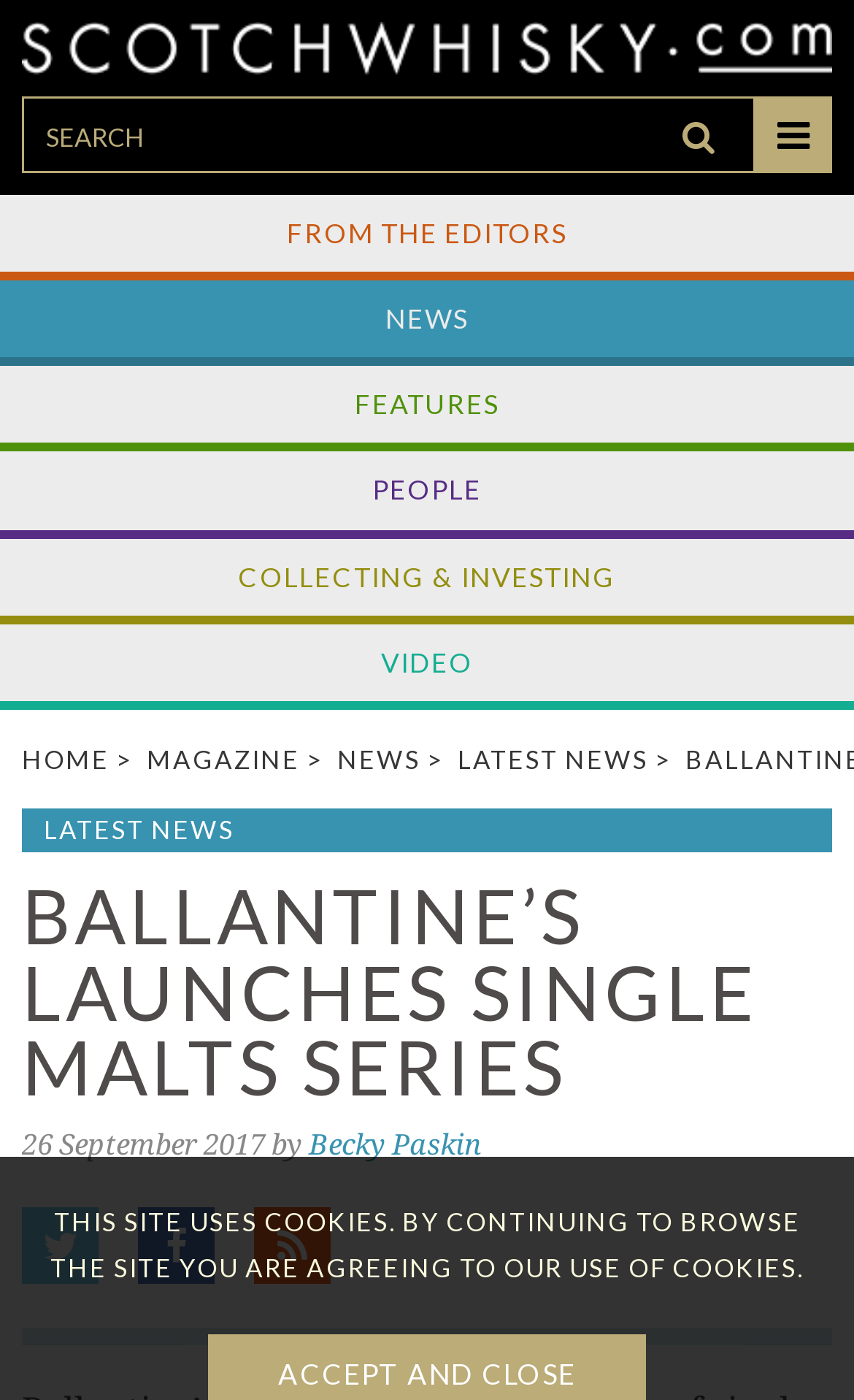Specify the bounding box coordinates of the area that needs to be clicked to achieve the following instruction: "Enter email address".

None